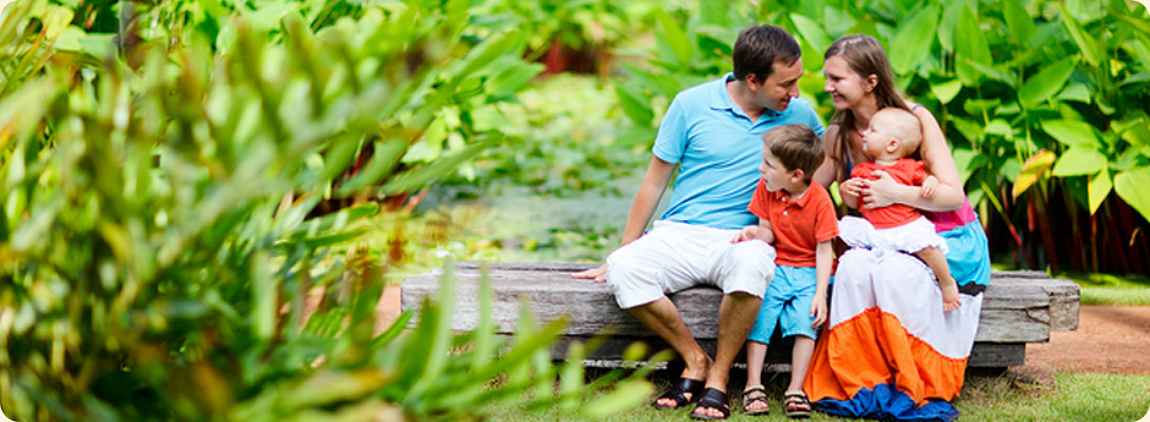What is the dominant color of the background?
From the details in the image, answer the question comprehensively.

The caption describes the background as featuring a captivating blend of green plants and water, which suggests that green is the dominant color of the background, creating a serene and inviting atmosphere.